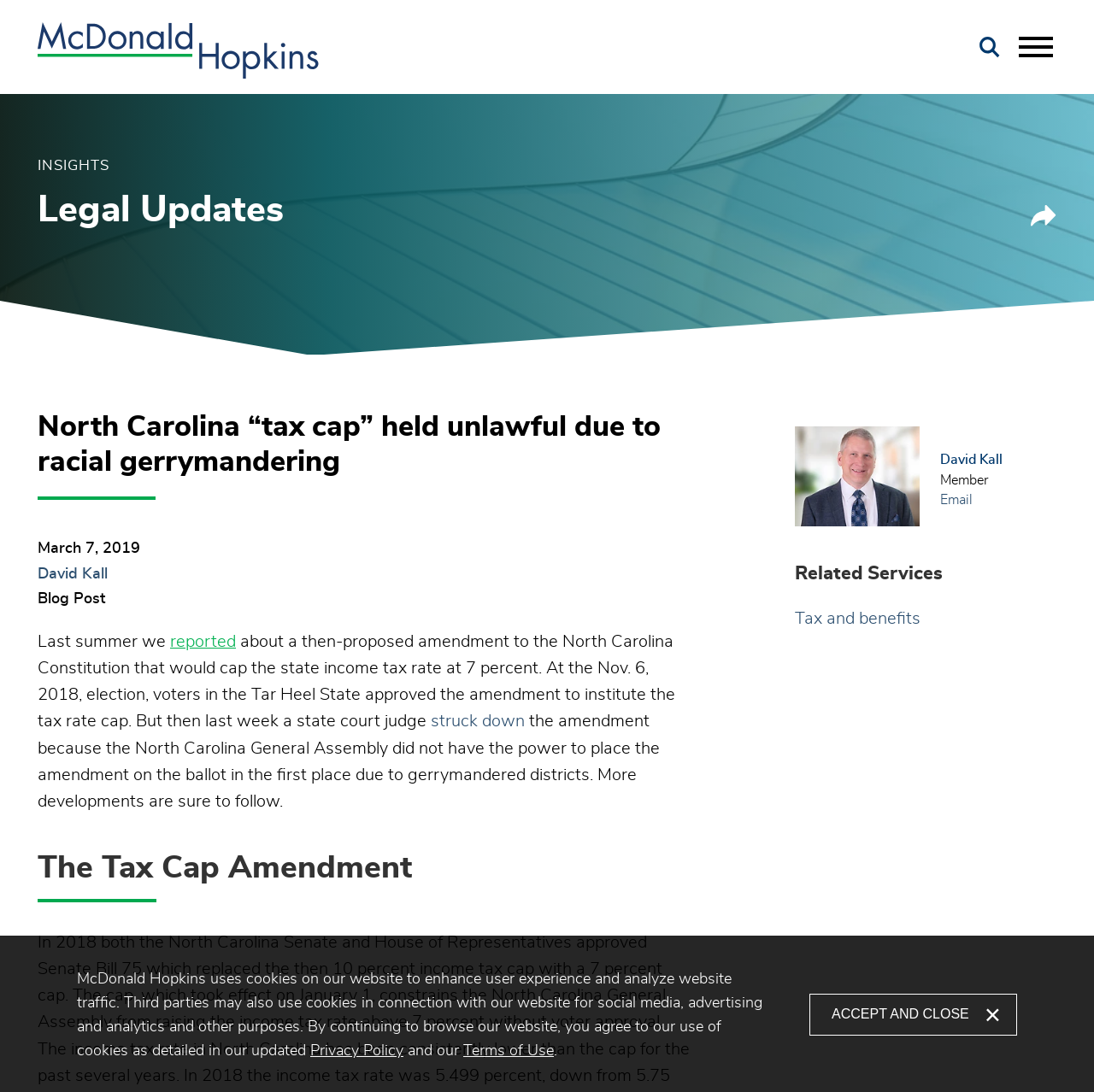What is the name of the law firm?
Could you answer the question in a detailed manner, providing as much information as possible?

I found the answer by looking at the top-left corner of the webpage, where there is a link with the text 'McDonald Hopkins LLC' and an image with the same name. This suggests that the law firm's name is McDonald Hopkins LLC.